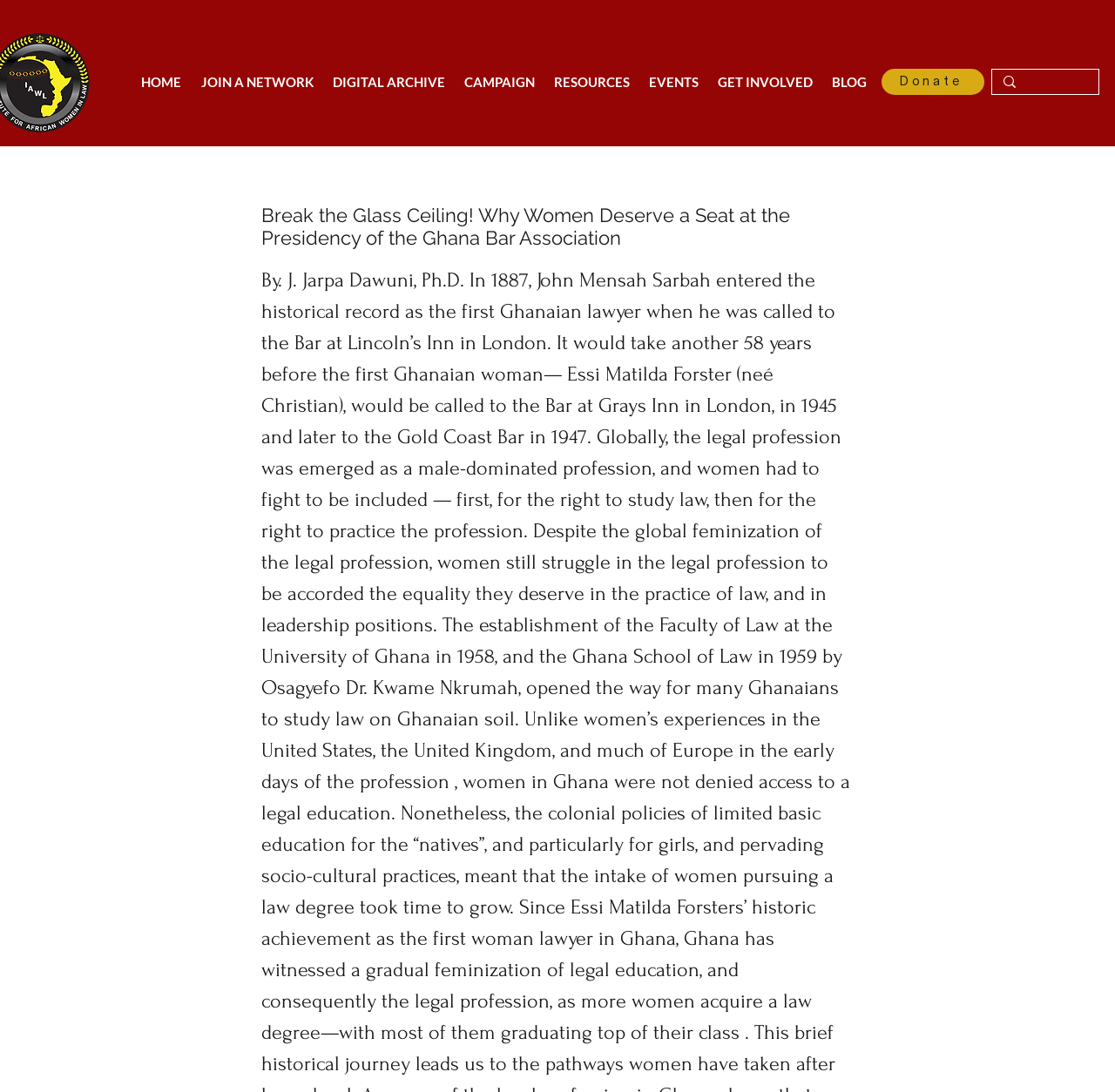Using the provided element description, identify the bounding box coordinates as (top-left x, top-left y, bottom-right x, bottom-right y). Ensure all values are between 0 and 1. Description: GET INVOLVED

[0.635, 0.063, 0.738, 0.087]